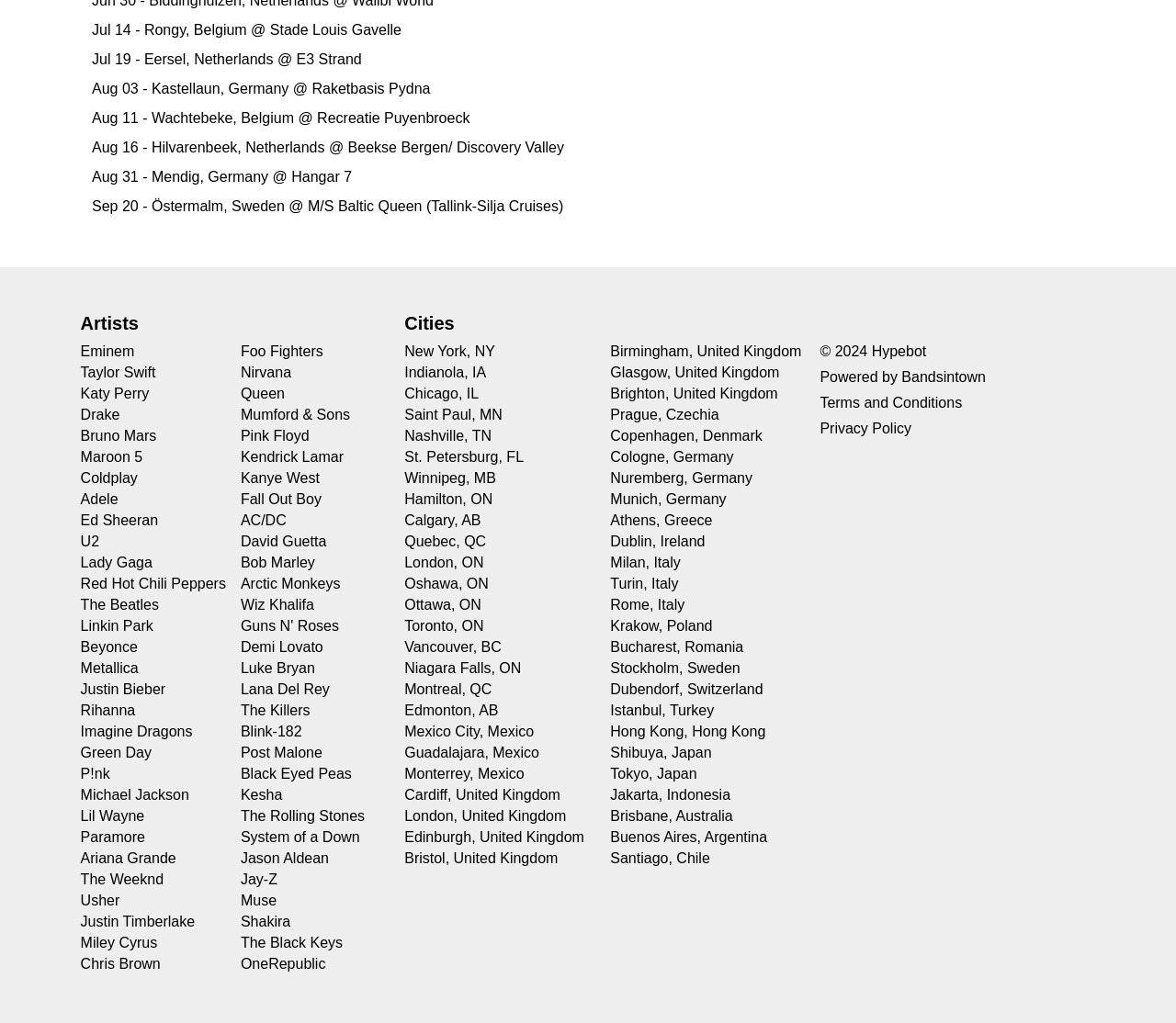Please identify the bounding box coordinates of where to click in order to follow the instruction: "Browse artists like Katy Perry".

[0.068, 0.377, 0.127, 0.394]